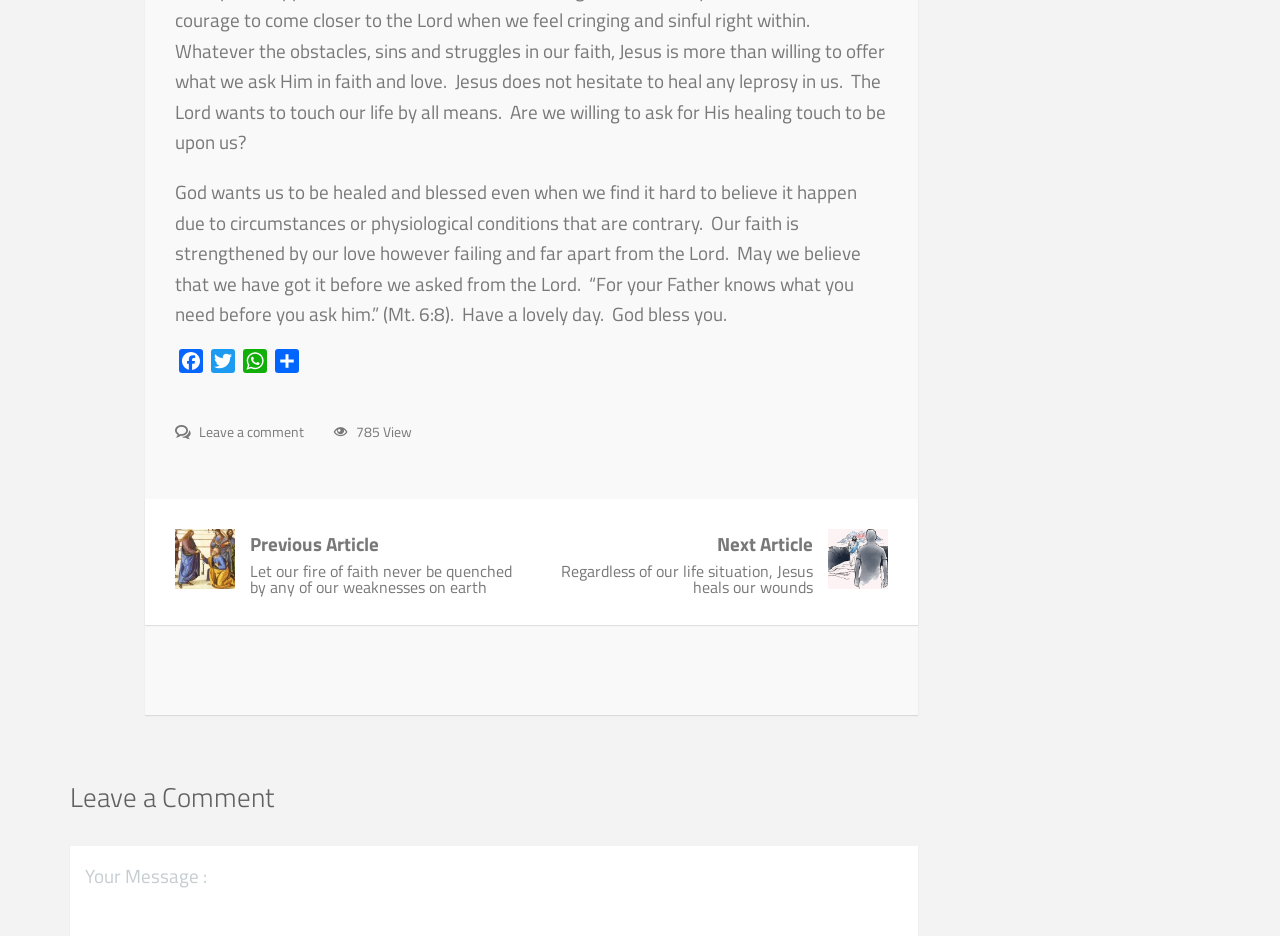Using the elements shown in the image, answer the question comprehensively: What is the purpose of the 'Leave a comment' section?

The 'Leave a comment' section, indicated by the heading element, allows users to provide their comments or feedback on the article, as suggested by the link element ' Leave a comment'.